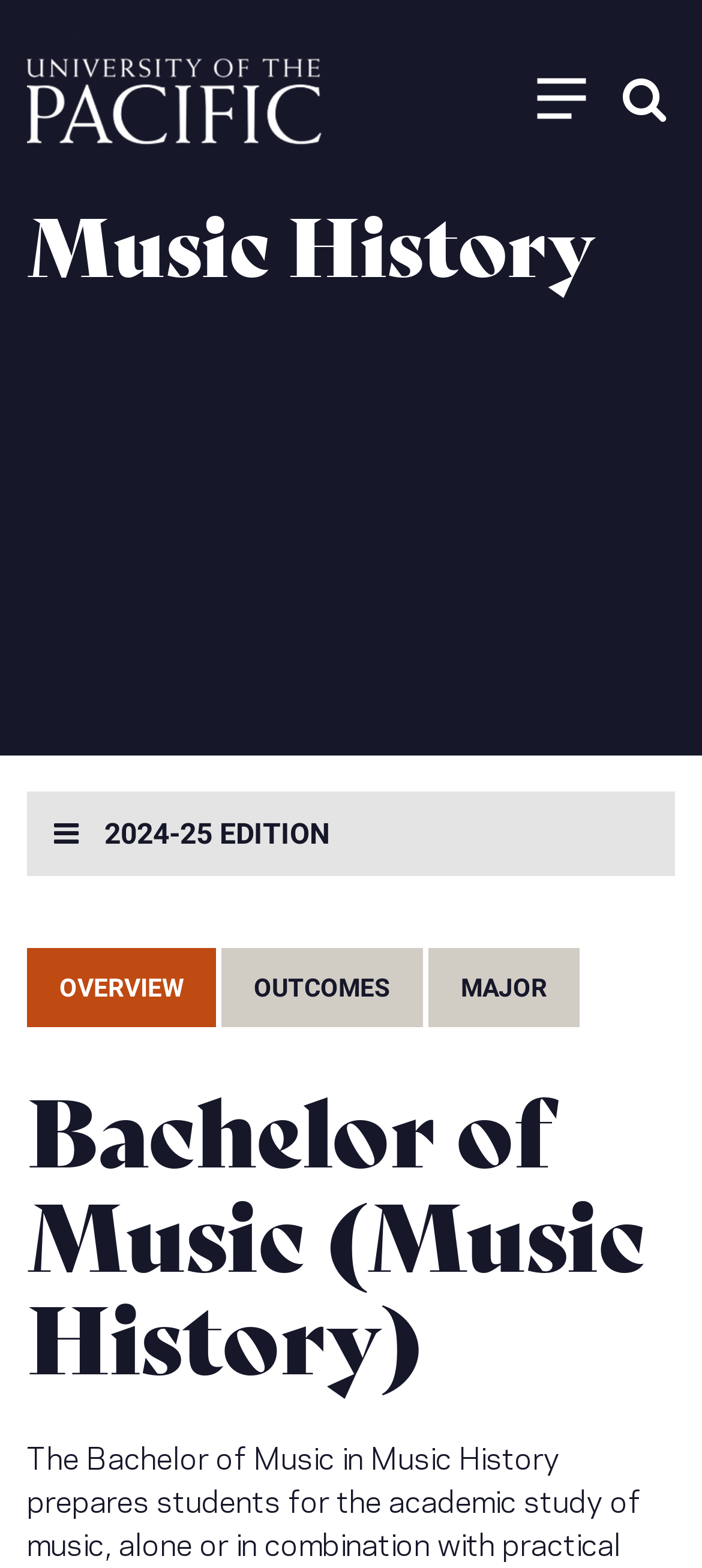What is the function of the 'Search University of the Pacific' searchbox?
By examining the image, provide a one-word or phrase answer.

To search the university website